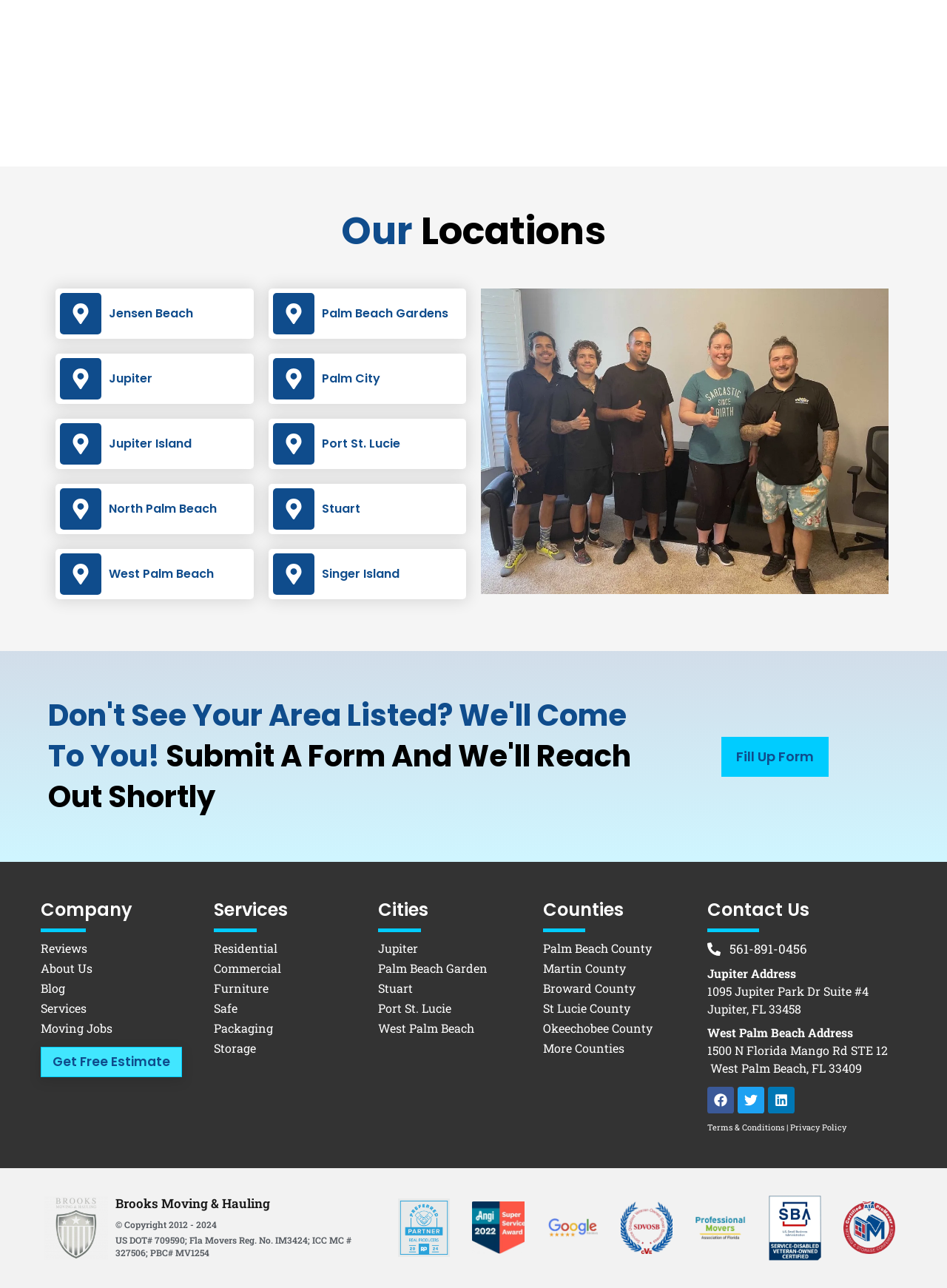Locate the bounding box coordinates of the area to click to fulfill this instruction: "Call '561-891-0456'". The bounding box should be presented as four float numbers between 0 and 1, in the order [left, top, right, bottom].

[0.747, 0.73, 0.853, 0.744]